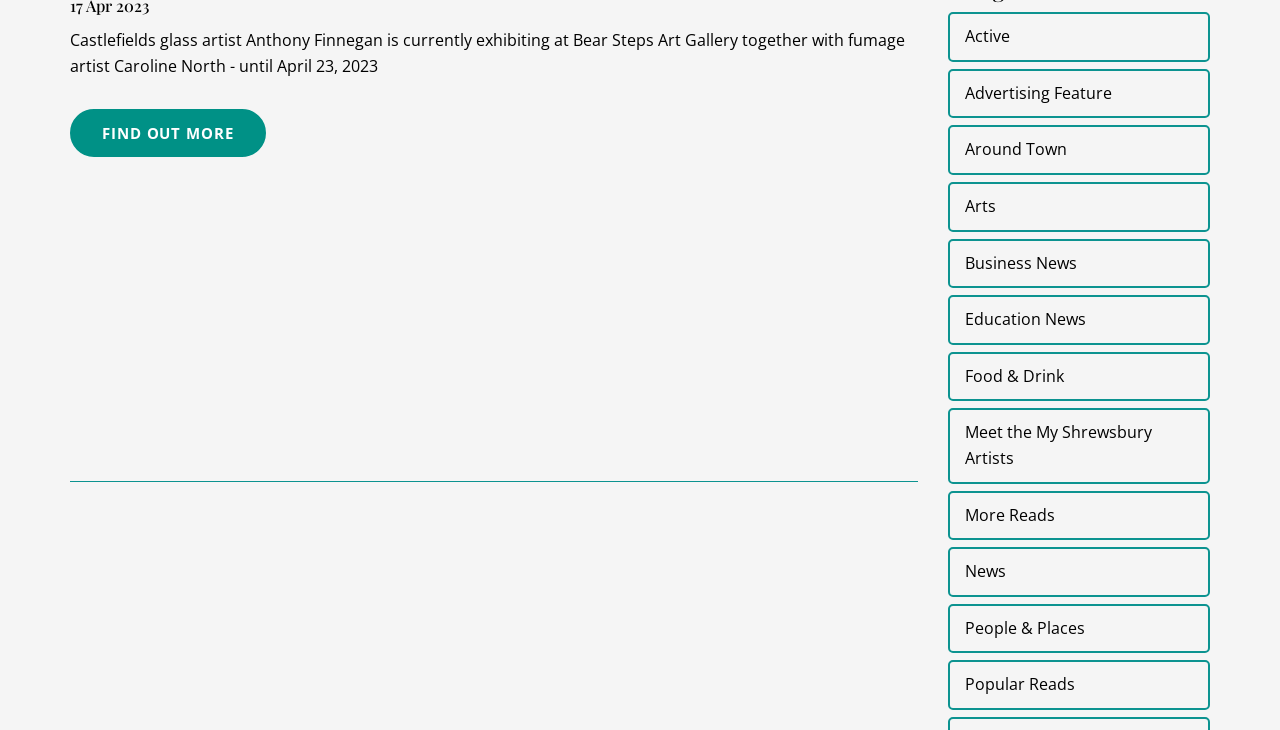Please determine the bounding box coordinates for the element that should be clicked to follow these instructions: "Explore the Active section".

[0.74, 0.017, 0.945, 0.085]